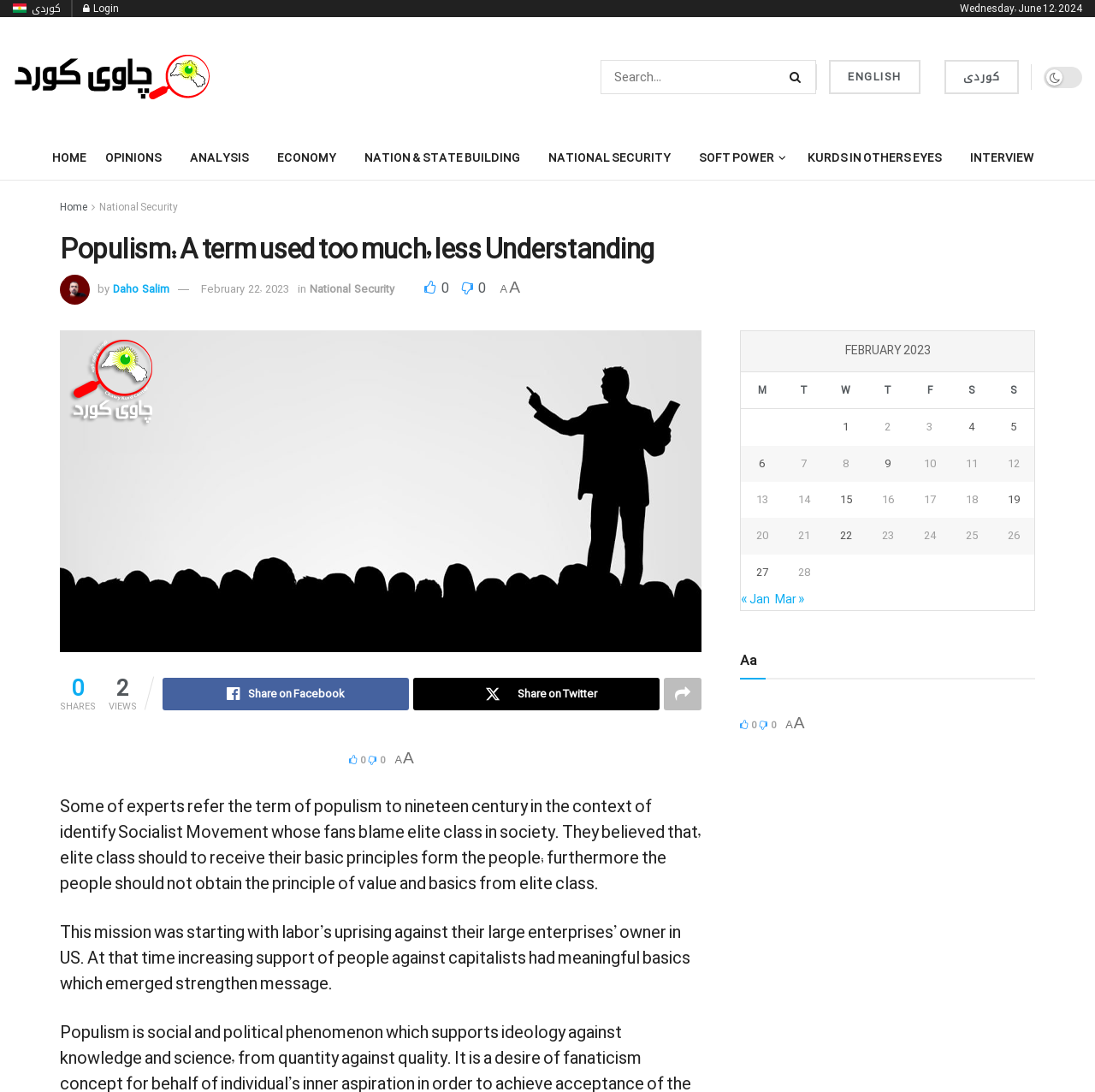Identify the bounding box coordinates for the element you need to click to achieve the following task: "Subscribe to the newsletter". Provide the bounding box coordinates as four float numbers between 0 and 1, in the form [left, top, right, bottom].

None